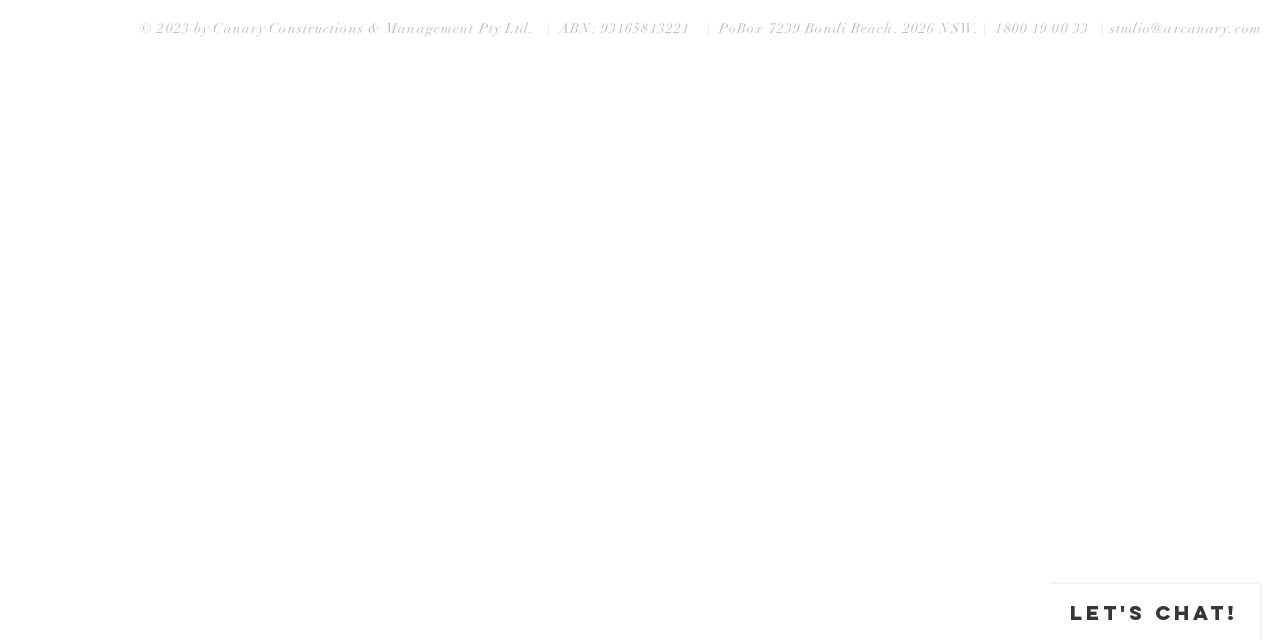Determine the bounding box coordinates for the HTML element mentioned in the following description: "studio@arcanary.com". The coordinates should be a list of four floats ranging from 0 to 1, represented as [left, top, right, bottom].

[0.867, 0.031, 0.986, 0.058]